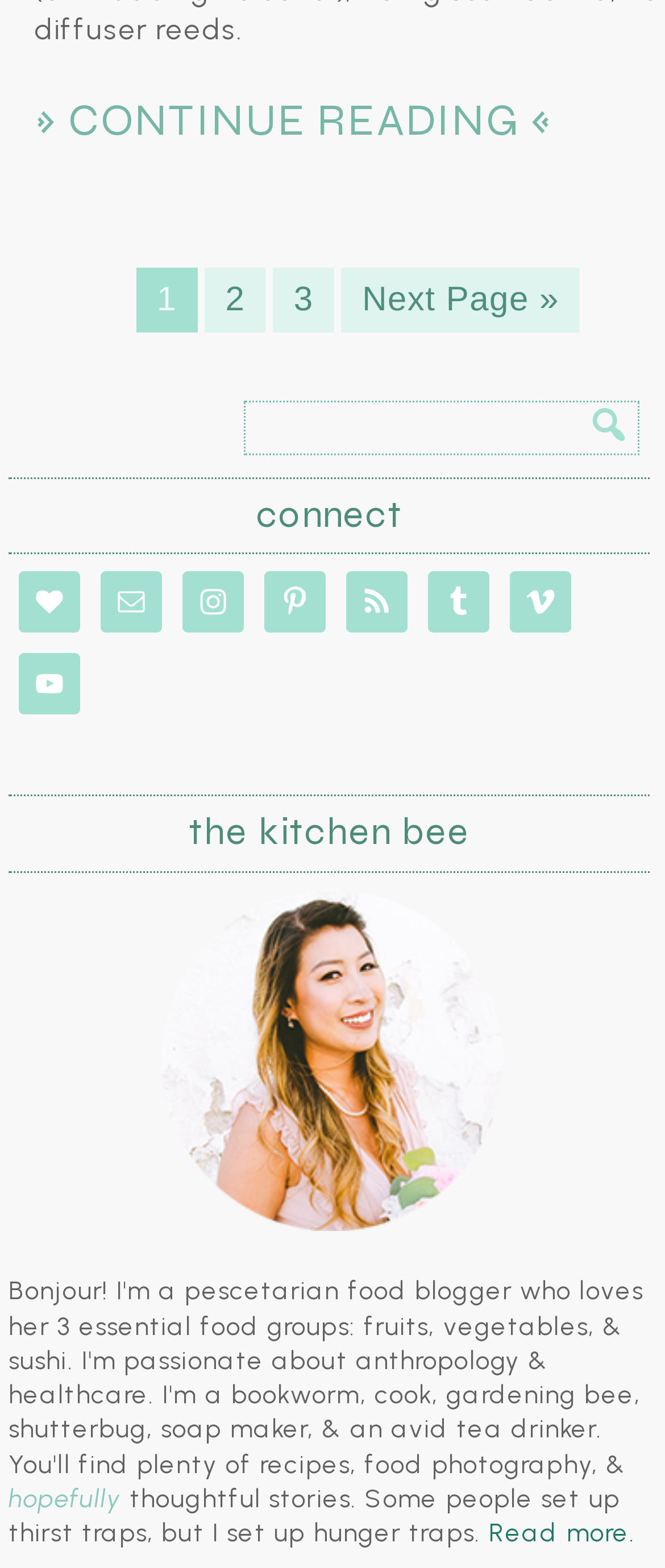Using the information in the image, could you please answer the following question in detail:
What is the theme of the website?

I noticed the presence of a heading element containing the text 'the kitchen bee', which suggests a theme related to food or cooking. Additionally, the quote 'Some people set up thirst traps, but I set up hunger traps' implies a focus on food or culinary interests.